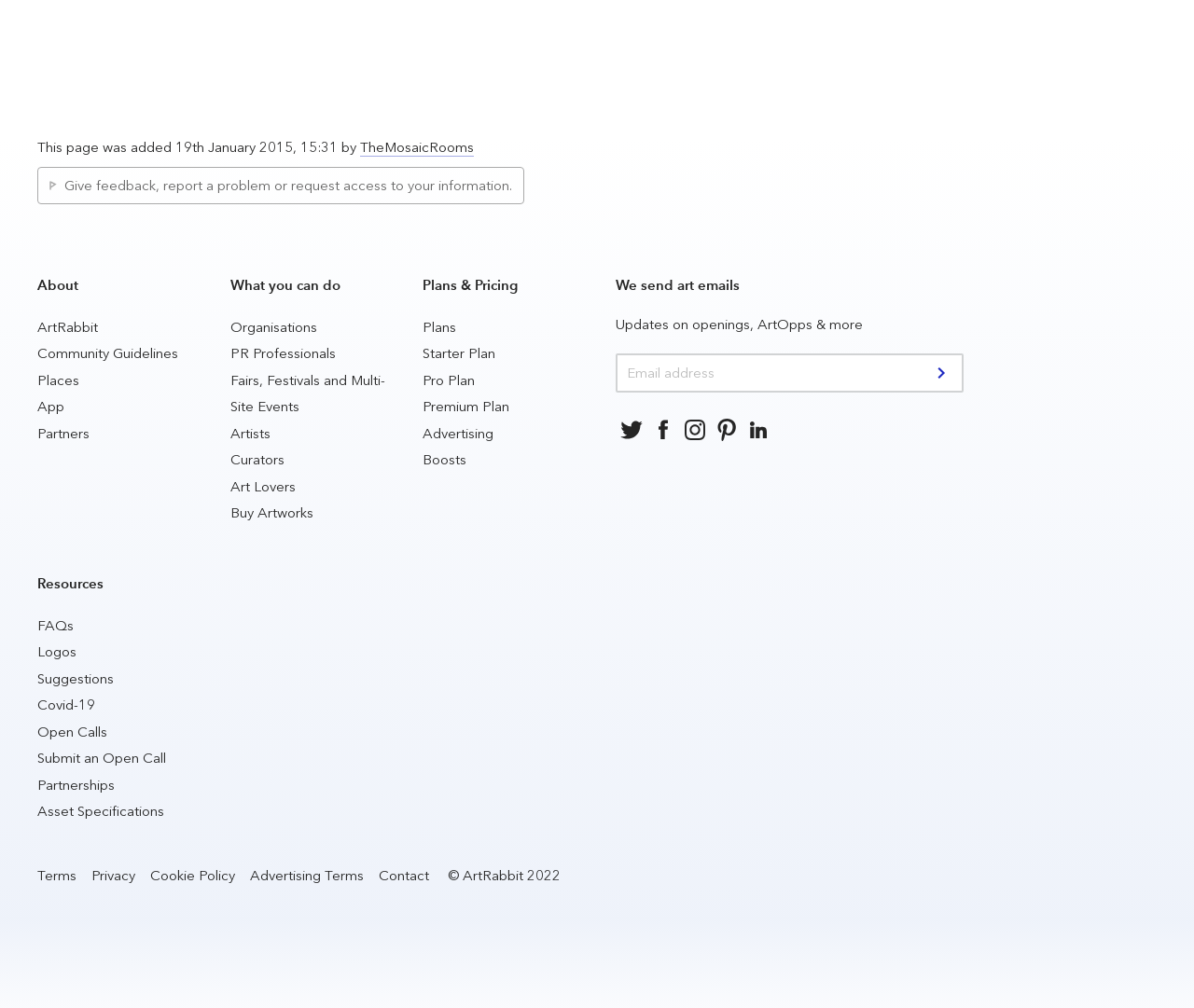Kindly determine the bounding box coordinates for the area that needs to be clicked to execute this instruction: "Click on the 'About' link".

[0.031, 0.273, 0.161, 0.312]